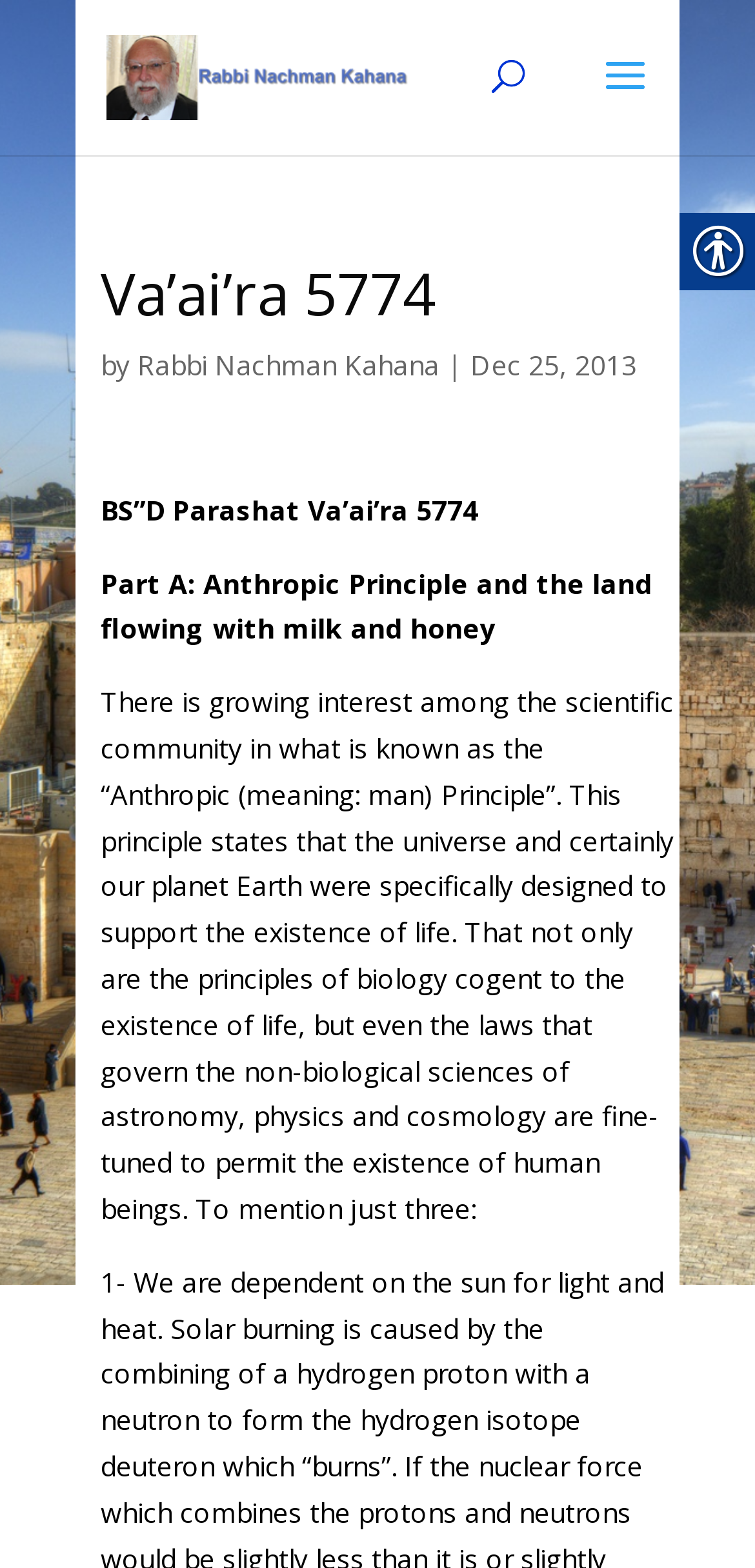Determine the bounding box of the UI element mentioned here: "alt="Rabbi Nachman Kahana"". The coordinates must be in the format [left, top, right, bottom] with values ranging from 0 to 1.

[0.141, 0.035, 0.541, 0.059]